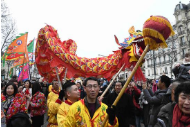Offer an in-depth caption of the image, mentioning all notable aspects.

The vibrant scene captures a lively dragon dance performed in Paris to celebrate the Chinese New Year. Participants, dressed in traditional yellow costumes adorned with intricate designs, are energetically maneuvering a beautifully crafted dragon. The dragon is vividly decorated in shades of red and gold, symbolizing good fortune and prosperity. Surrounding the performers is a joyful crowd, gathered to enjoy the festive atmosphere, while colorful banners flutter in the background, enhancing the celebration. This cultural event showcases the melding of traditions as communities come together to honor the Lunar New Year.